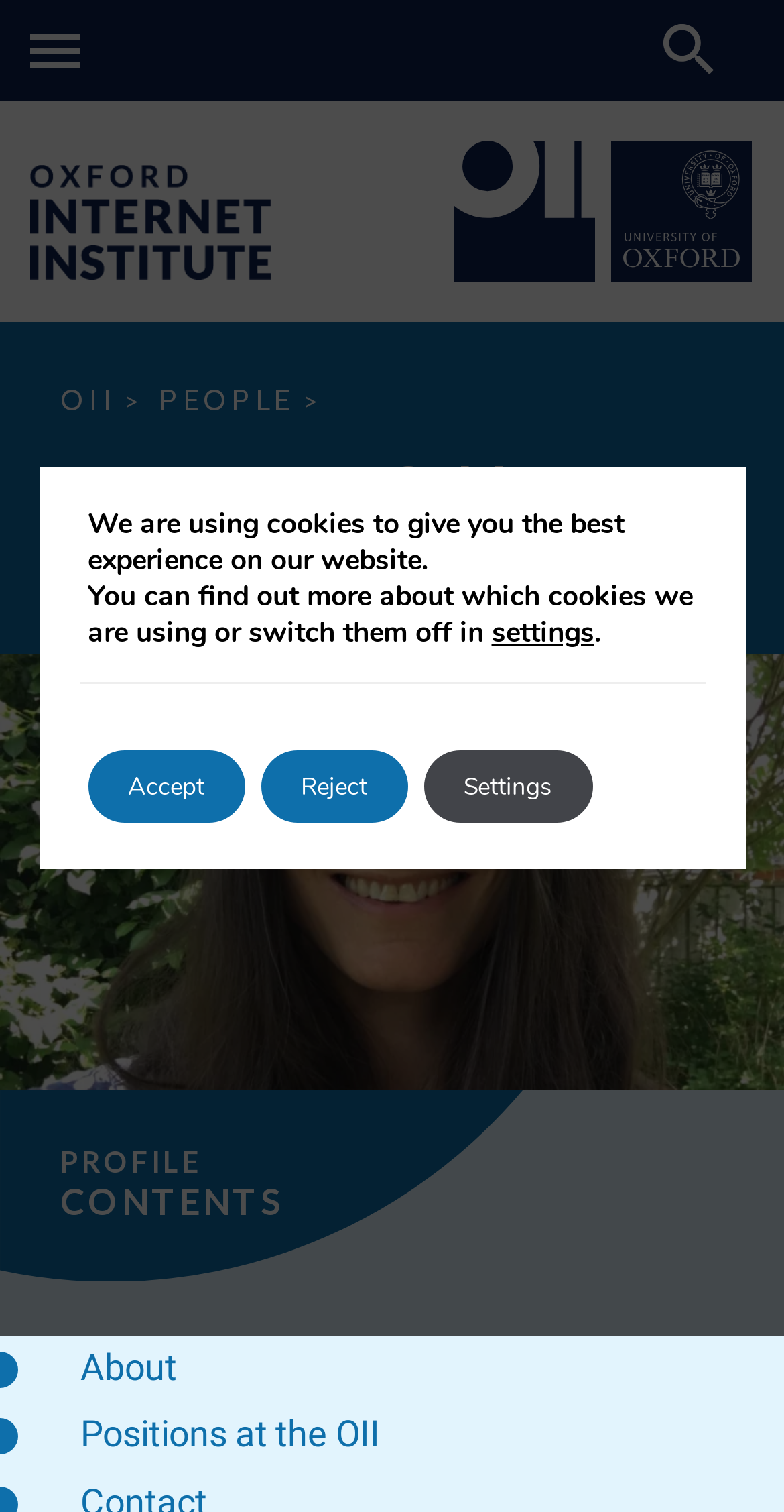Please analyze the image and give a detailed answer to the question:
How many sections are there in Karen's profile?

I found two sections in Karen's profile: 'About' and 'Positions at the OII', which are listed under the 'PROFILE CONTENTS' heading.